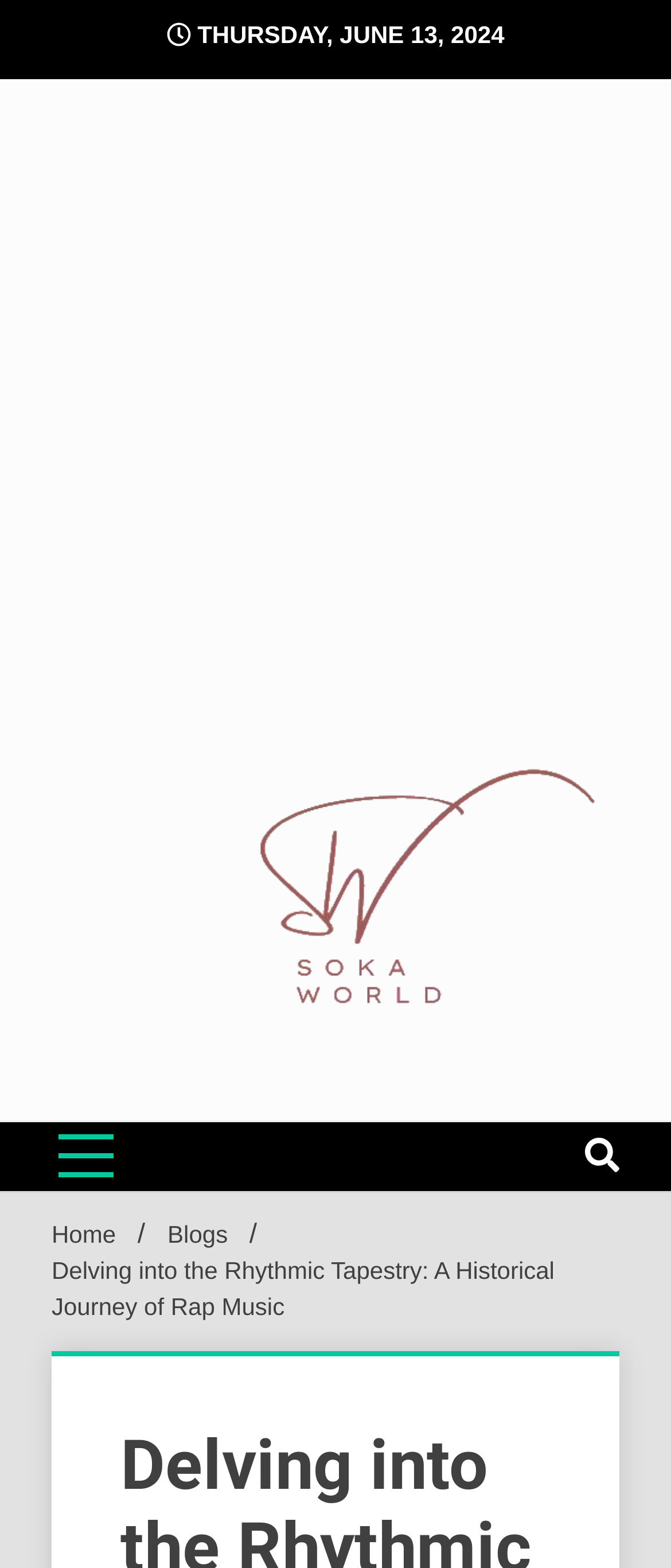How many buttons are there on the webpage?
Examine the image and give a concise answer in one word or a short phrase.

2